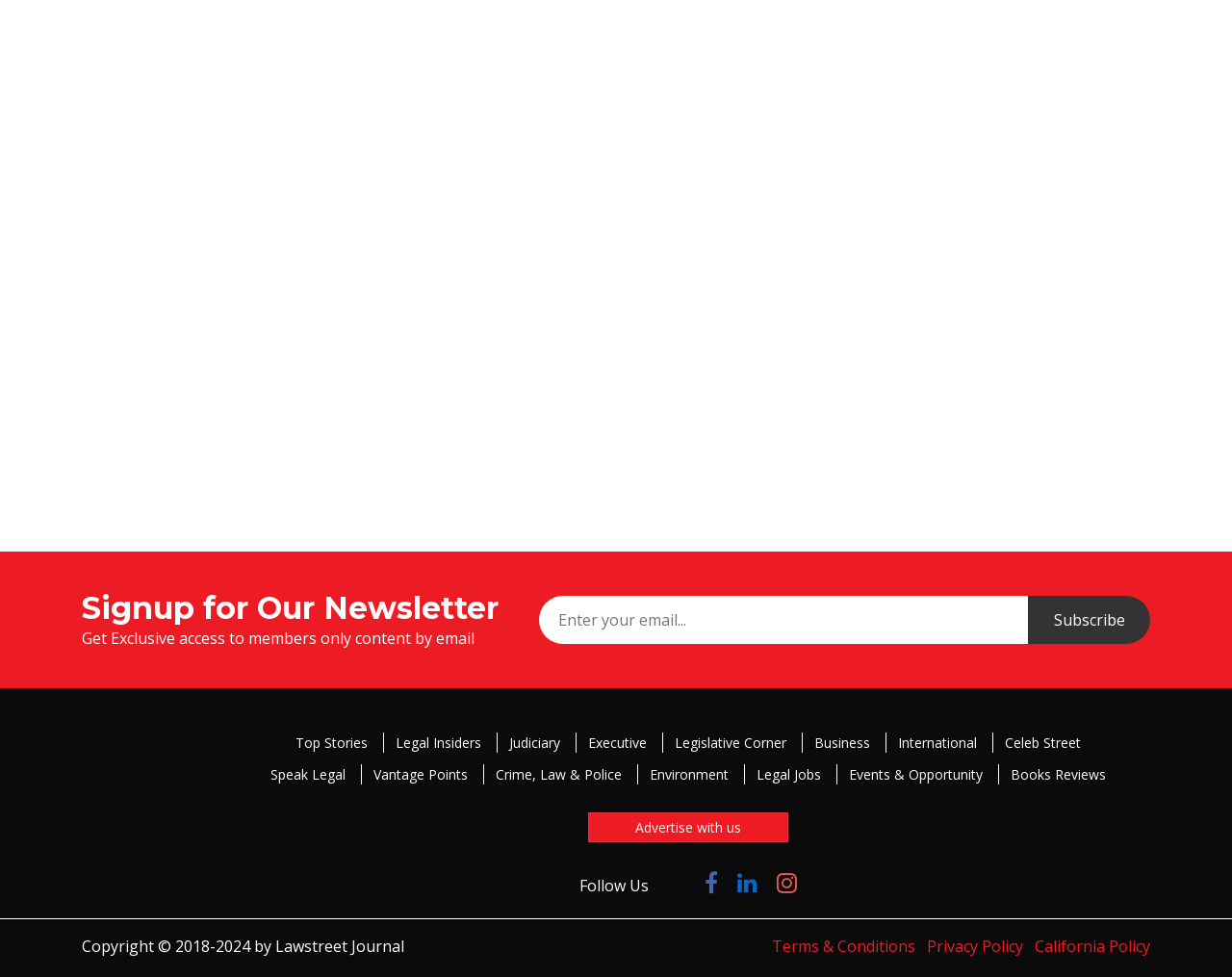How can users follow the website on social media?
Ensure your answer is thorough and detailed.

The website has links to follow it on Twitter, Facebook, LinkedIn, and Instagram, with corresponding icons, indicating that users can follow the website on these social media platforms.